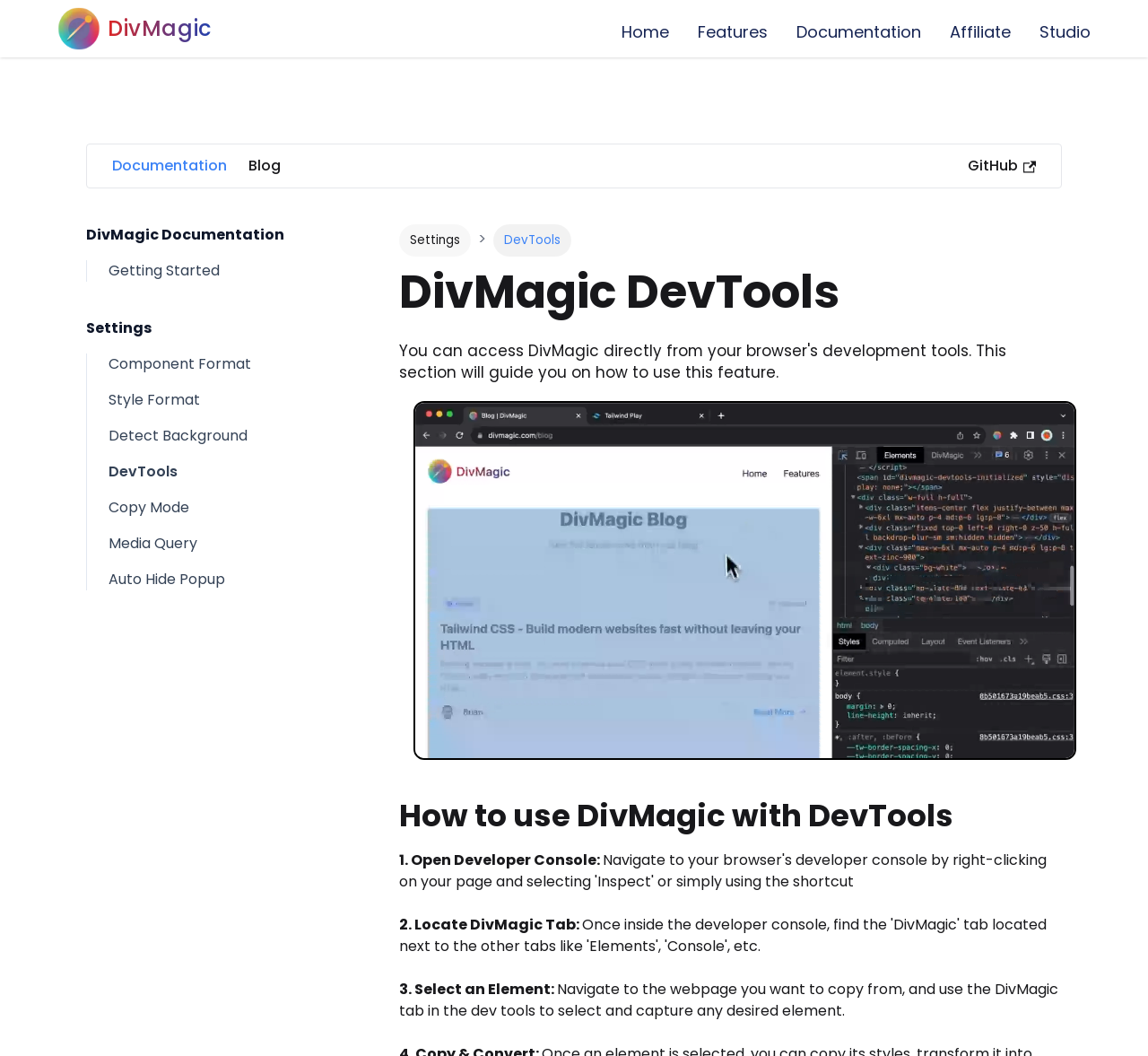Provide a single word or phrase answer to the question: 
What is the purpose of the DivMagic tab in the dev tools?

Select and capture elements